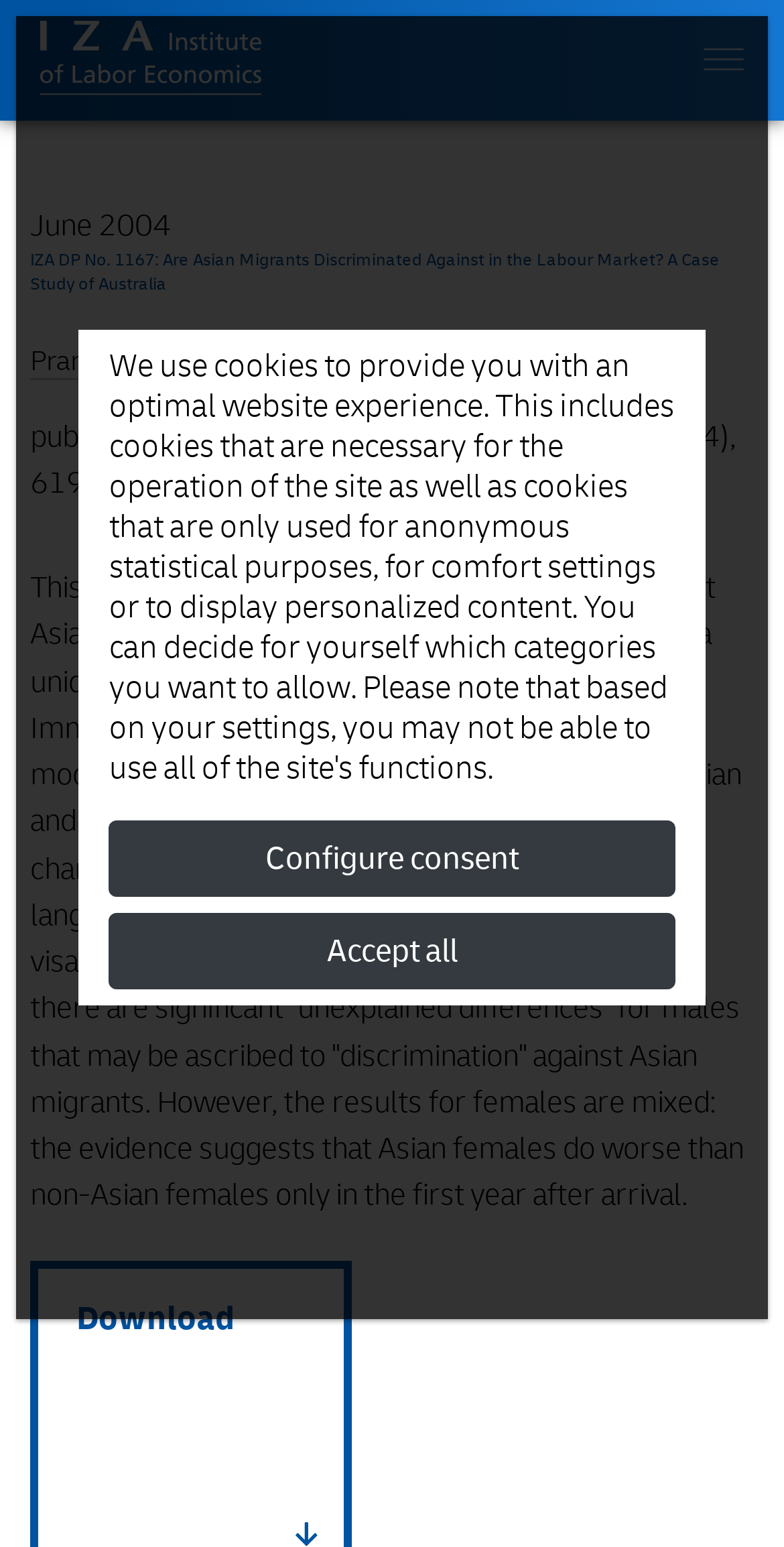What is the journal where the paper was published?
Based on the screenshot, provide a one-word or short-phrase response.

Singapore Economic Review